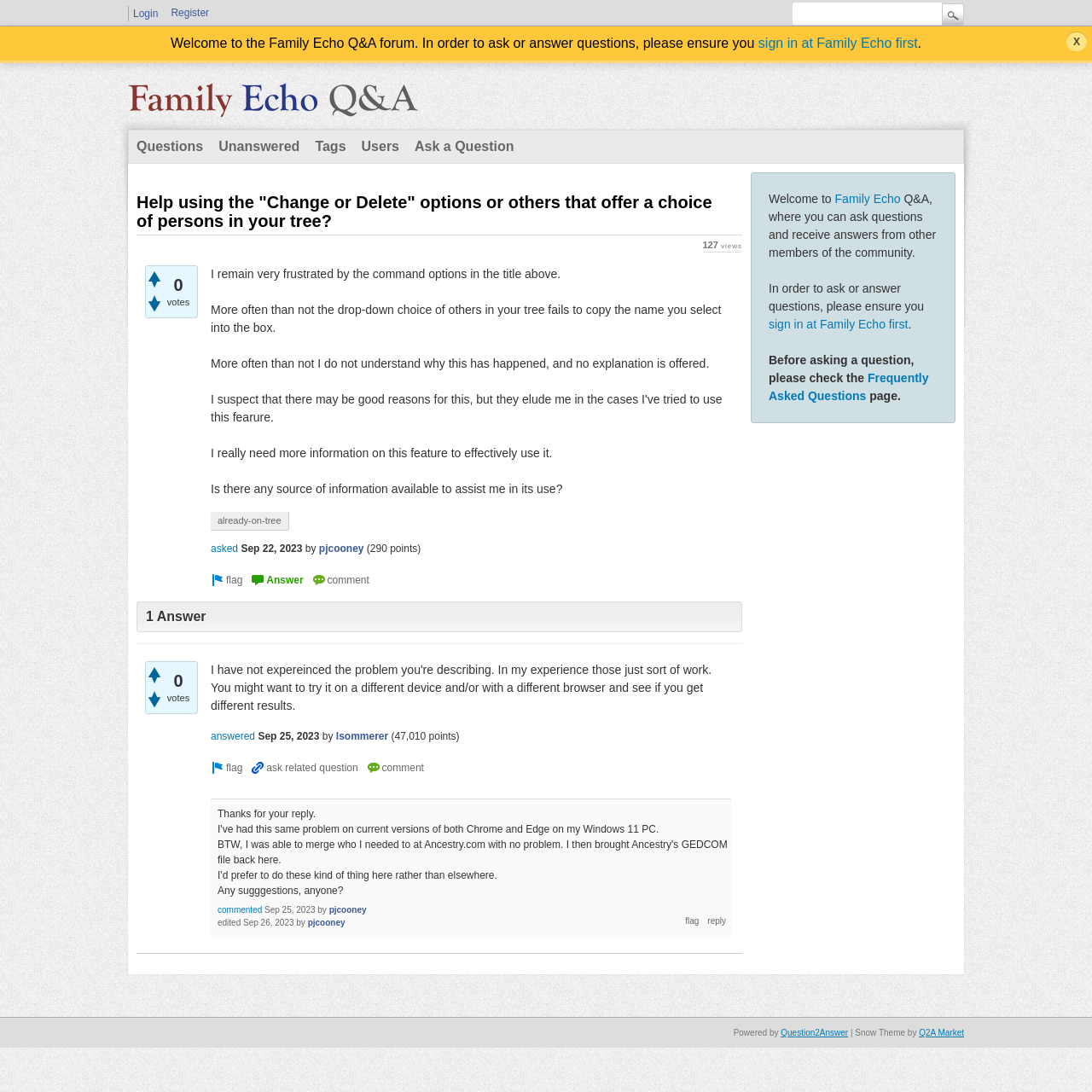Pinpoint the bounding box coordinates of the area that should be clicked to complete the following instruction: "Login to the forum". The coordinates must be given as four float numbers between 0 and 1, i.e., [left, top, right, bottom].

[0.122, 0.007, 0.145, 0.018]